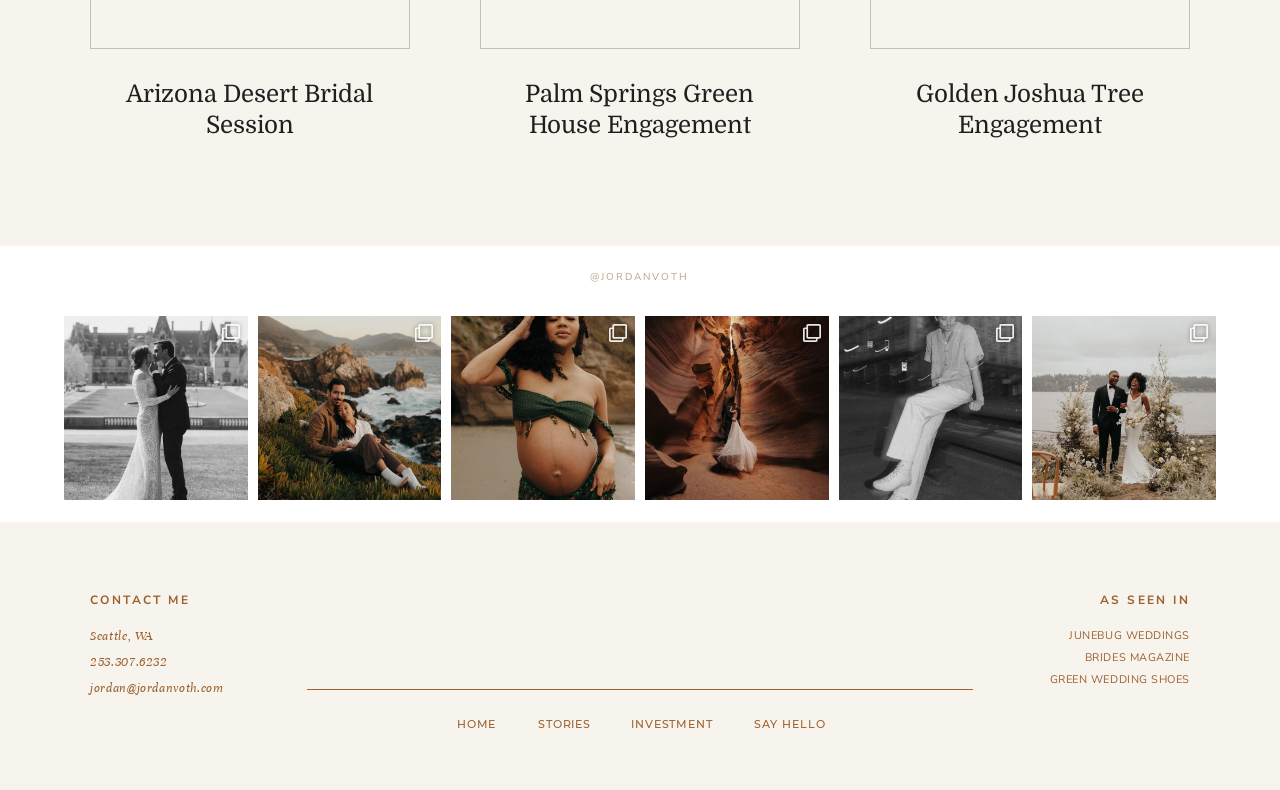Reply to the question below using a single word or brief phrase:
What is the location of the photographer?

Seattle, WA